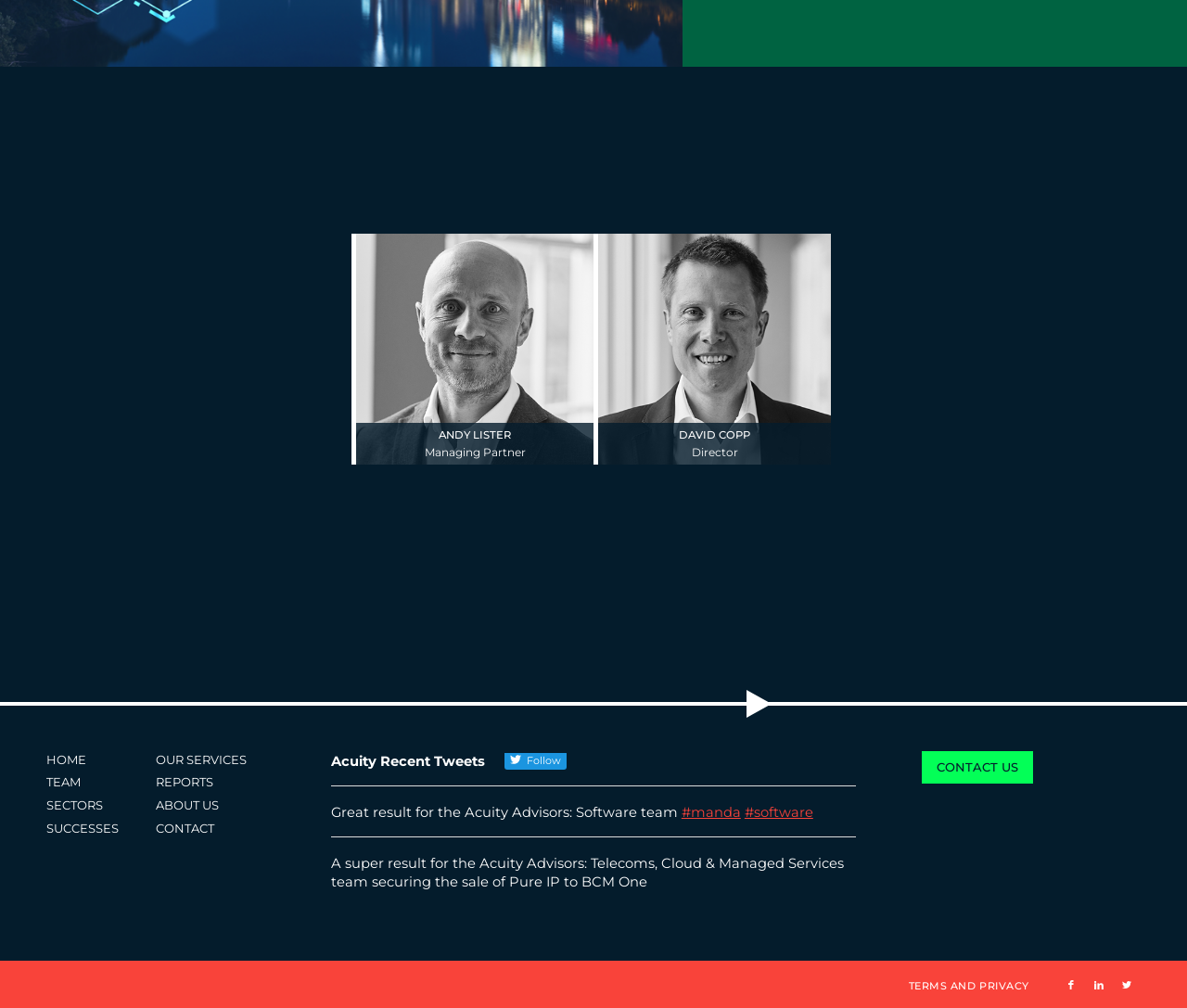Provide the bounding box coordinates, formatted as (top-left x, top-left y, bottom-right x, bottom-right y), with all values being floating point numbers between 0 and 1. Identify the bounding box of the UI element that matches the description: Successes

[0.039, 0.81, 0.131, 0.833]